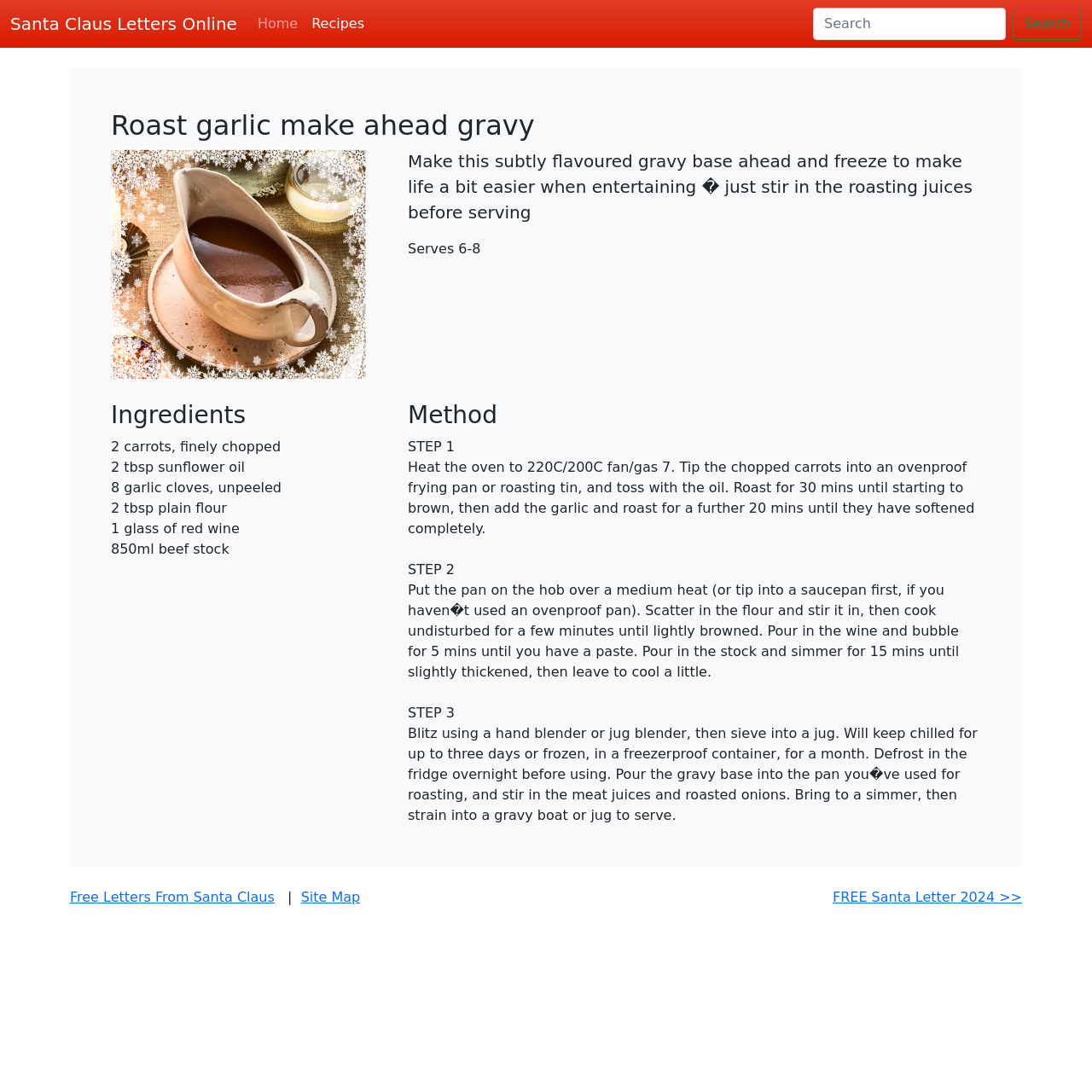What is the name of the recipe on this page?
Based on the visual information, provide a detailed and comprehensive answer.

I determined the answer by looking at the heading element with the text 'Roast garlic make ahead gravy' which is a child of the main element, indicating that it is the title of the recipe on this page.